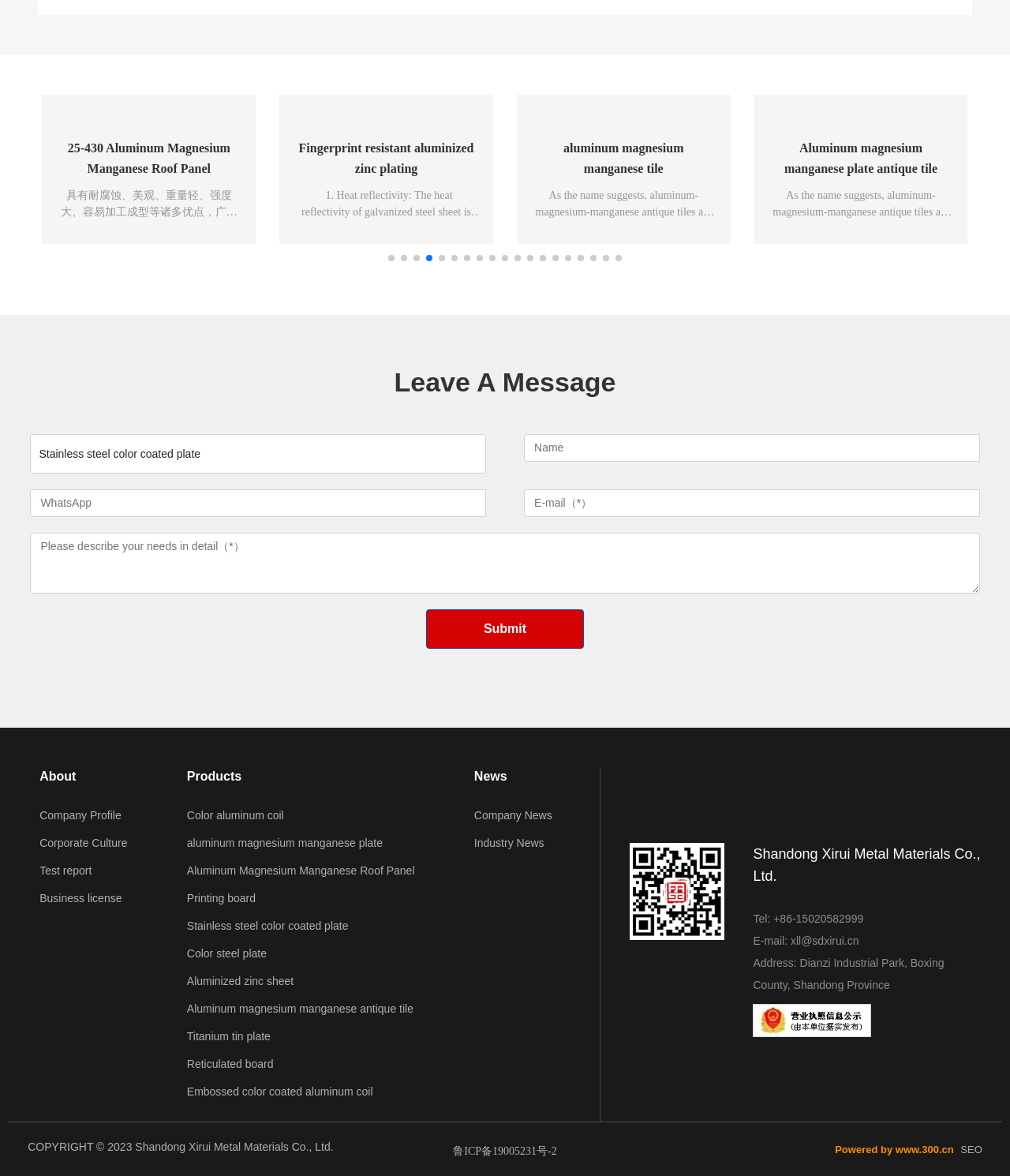Identify the bounding box coordinates for the element you need to click to achieve the following task: "View the 'Products' page". Provide the bounding box coordinates as four float numbers between 0 and 1, in the form [left, top, right, bottom].

[0.185, 0.652, 0.446, 0.668]